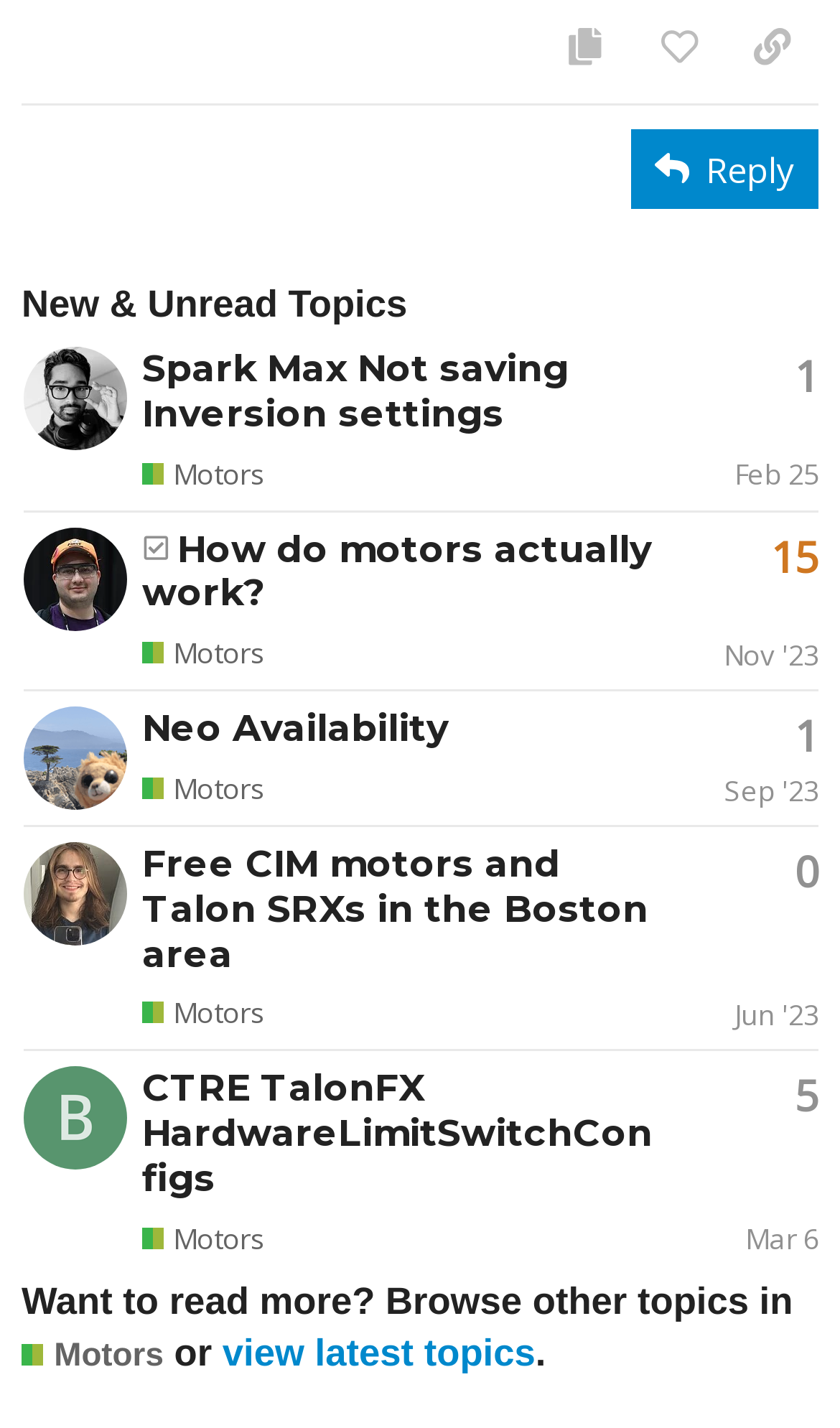Can you find the bounding box coordinates for the element to click on to achieve the instruction: "View latest topics"?

[0.265, 0.932, 0.637, 0.962]